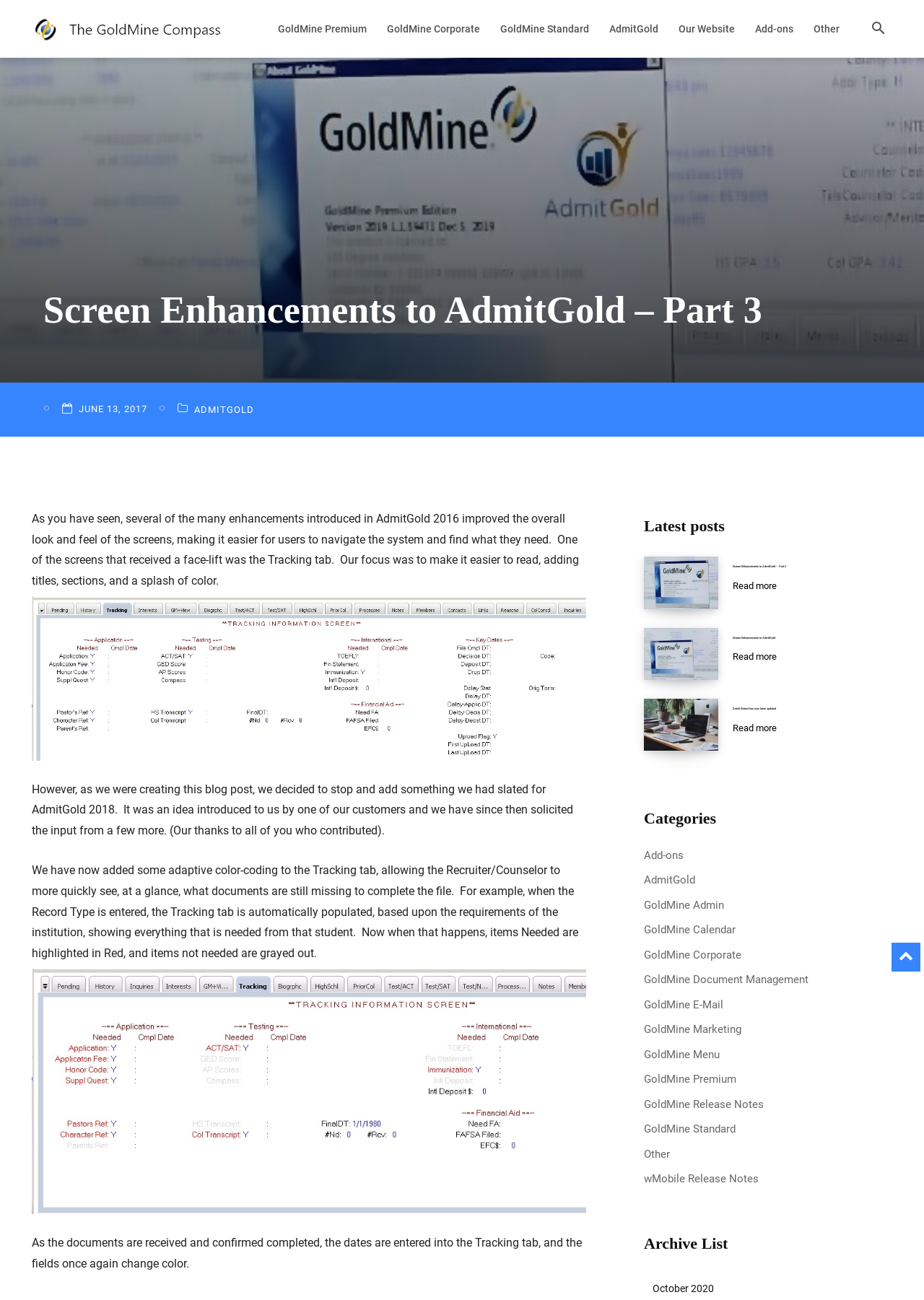Extract the bounding box coordinates for the HTML element that matches this description: "Add-ons". The coordinates should be four float numbers between 0 and 1, i.e., [left, top, right, bottom].

[0.697, 0.648, 0.966, 0.667]